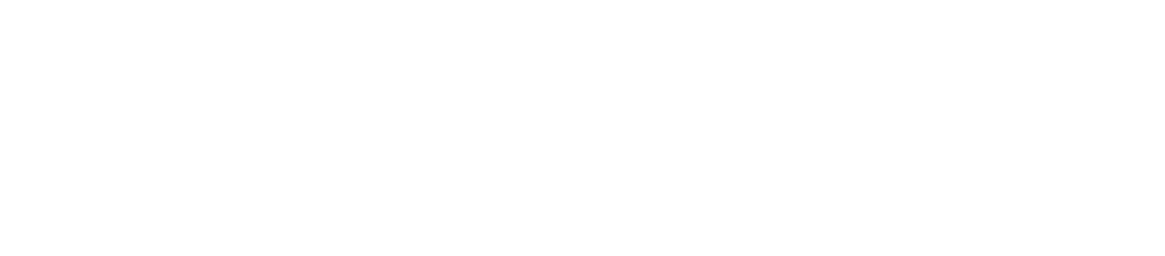Utilize the information from the image to answer the question in detail:
What type of creatures are featured on the posters?

The caption clearly states that the posters depict a collection of colorful zoo animal posters, featuring various animals in vibrant designs, indicating that the posters showcase different species found in zoos.